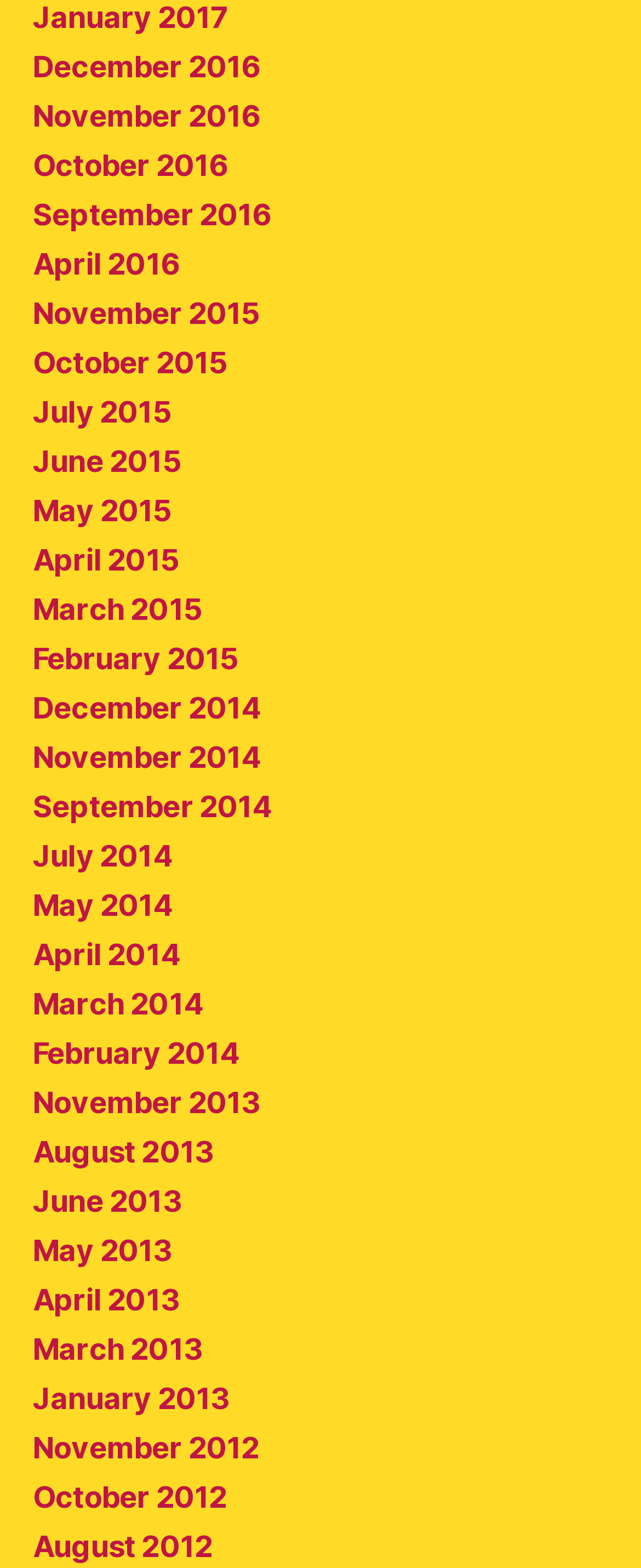With reference to the screenshot, provide a detailed response to the question below:
What is the latest month listed?

By examining the list of links, I found that the latest month listed is January 2017, which is located at the top of the list.